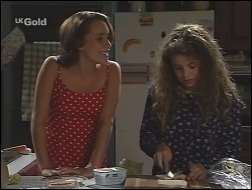Analyze the image and give a detailed response to the question:
What color is the refrigerator?

The caption does not explicitly mention the color of the refrigerator, it only mentions that it is decorated with a few random magnets, which does not provide information about its color.